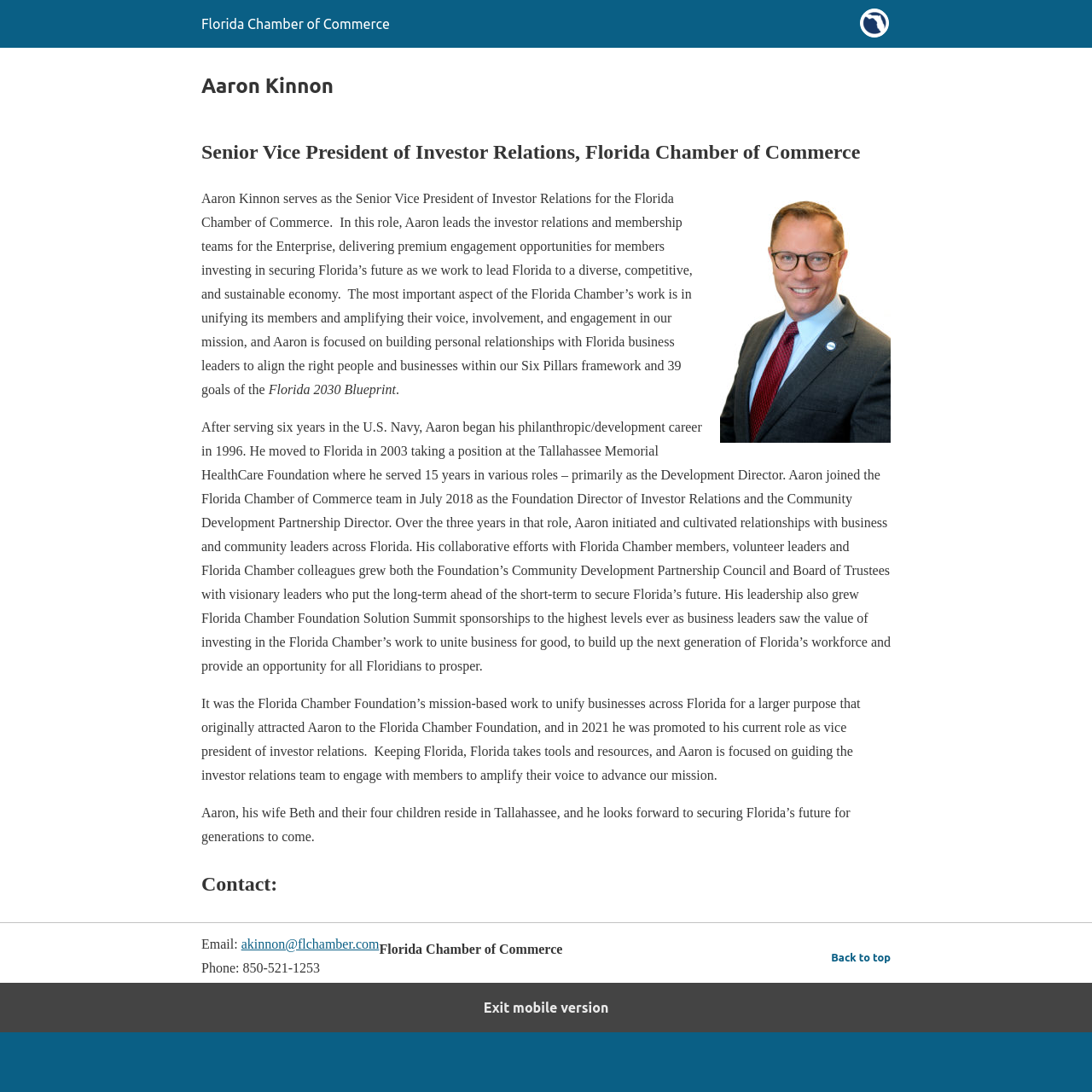What is the phone number provided for contact?
Using the image as a reference, answer the question in detail.

I found this answer by looking at the StaticText element that contains the text 'Phone: 850-521-1253'.